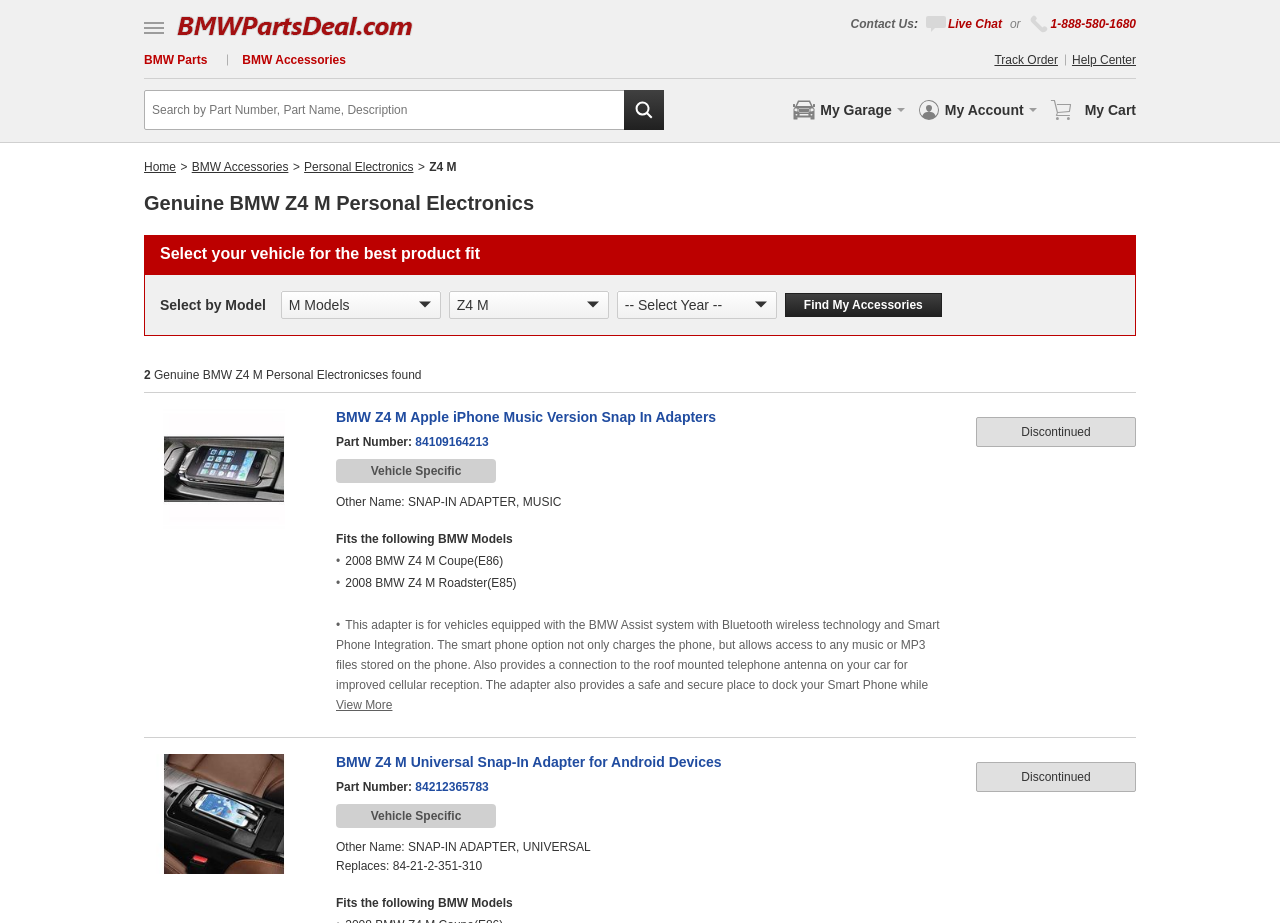Indicate the bounding box coordinates of the element that needs to be clicked to satisfy the following instruction: "Contact us". The coordinates should be four float numbers between 0 and 1, i.e., [left, top, right, bottom].

[0.665, 0.018, 0.714, 0.034]